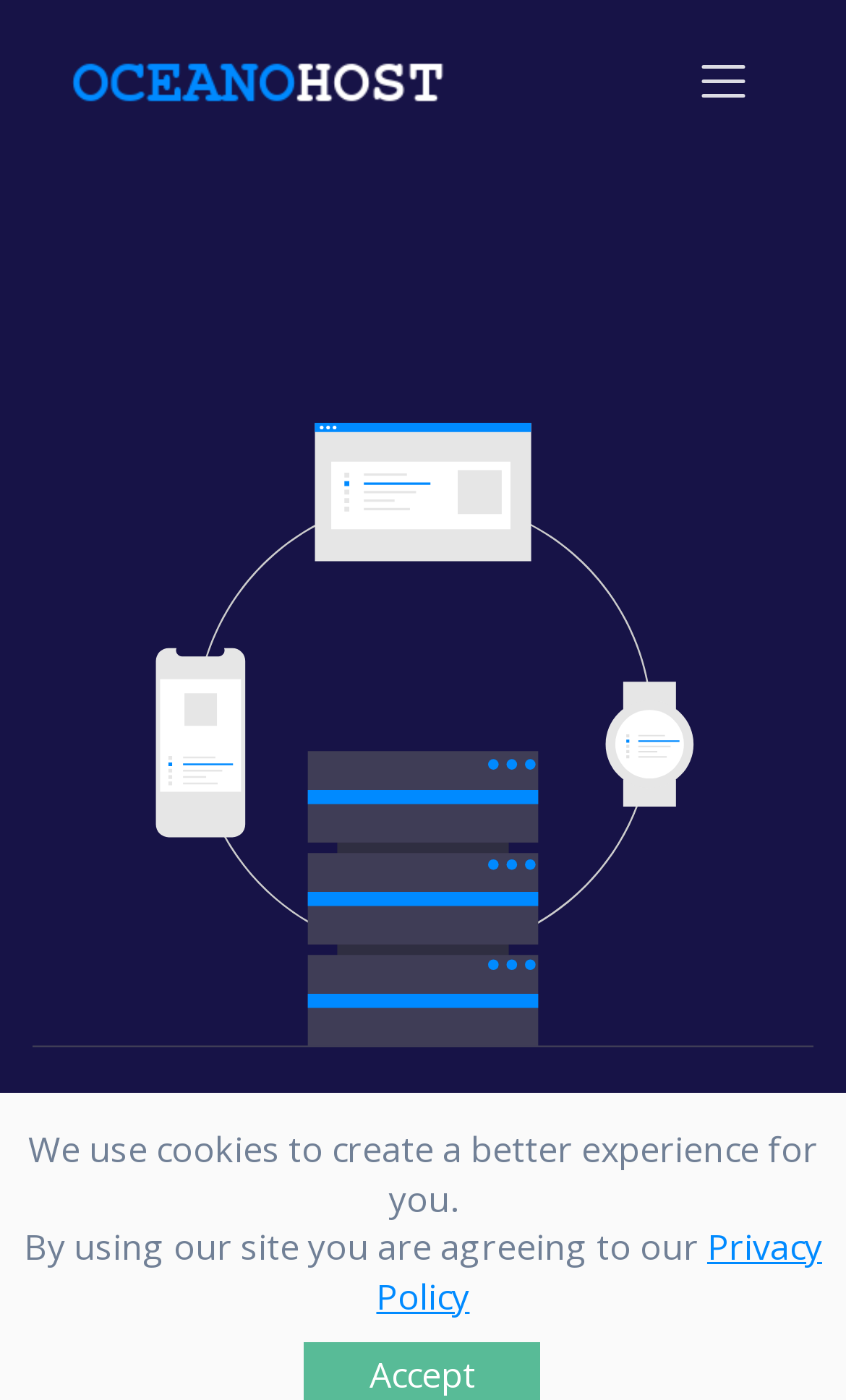Locate the bounding box of the user interface element based on this description: "Privacy Policy".

[0.445, 0.874, 0.972, 0.943]